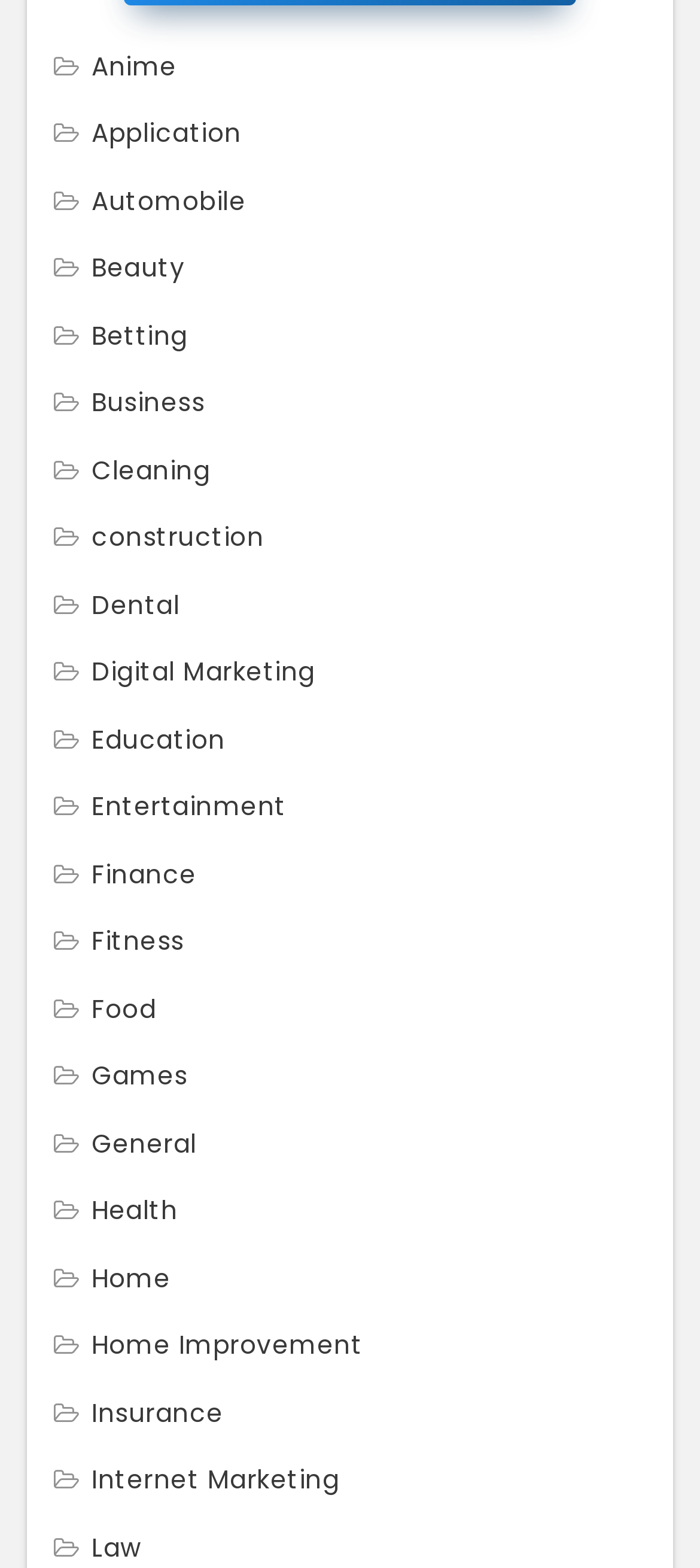Find the bounding box coordinates of the element to click in order to complete the given instruction: "Check out Entertainment."

[0.077, 0.503, 0.409, 0.526]